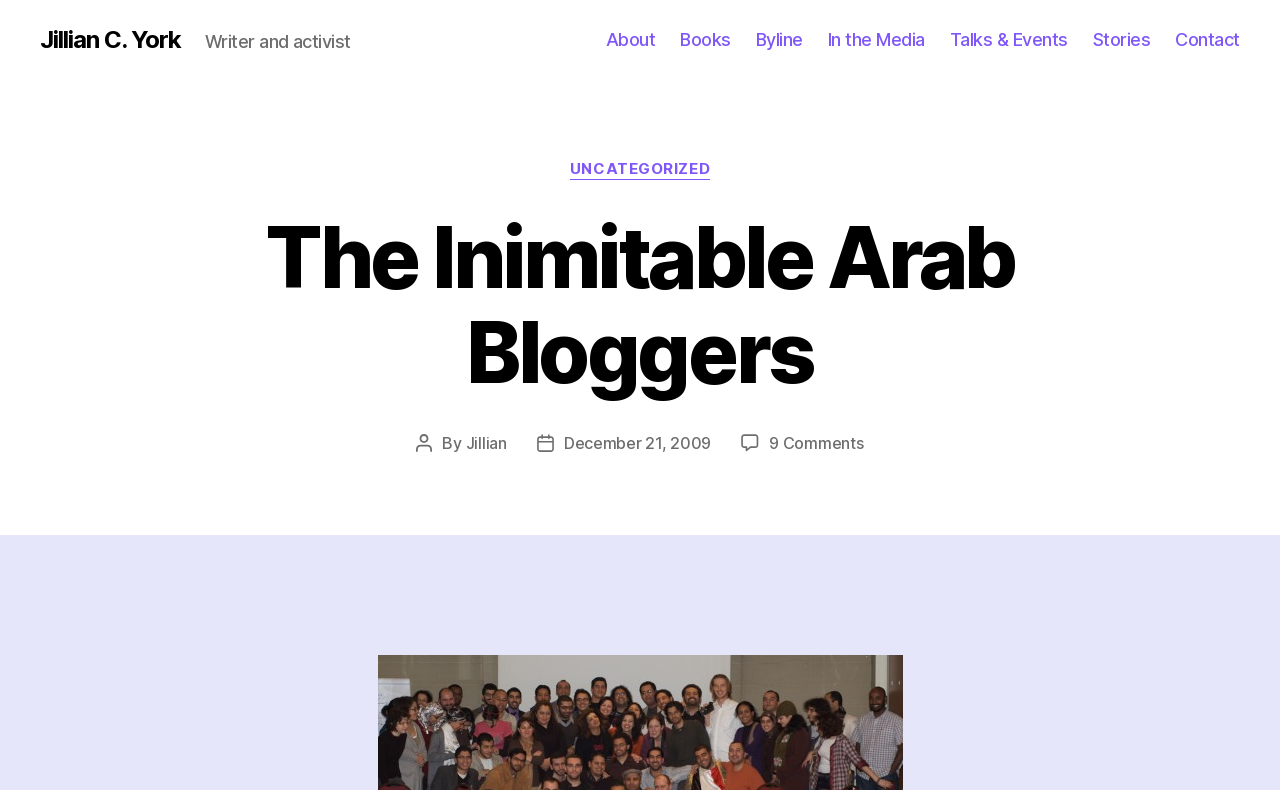Identify and provide the title of the webpage.

The Inimitable Arab Bloggers